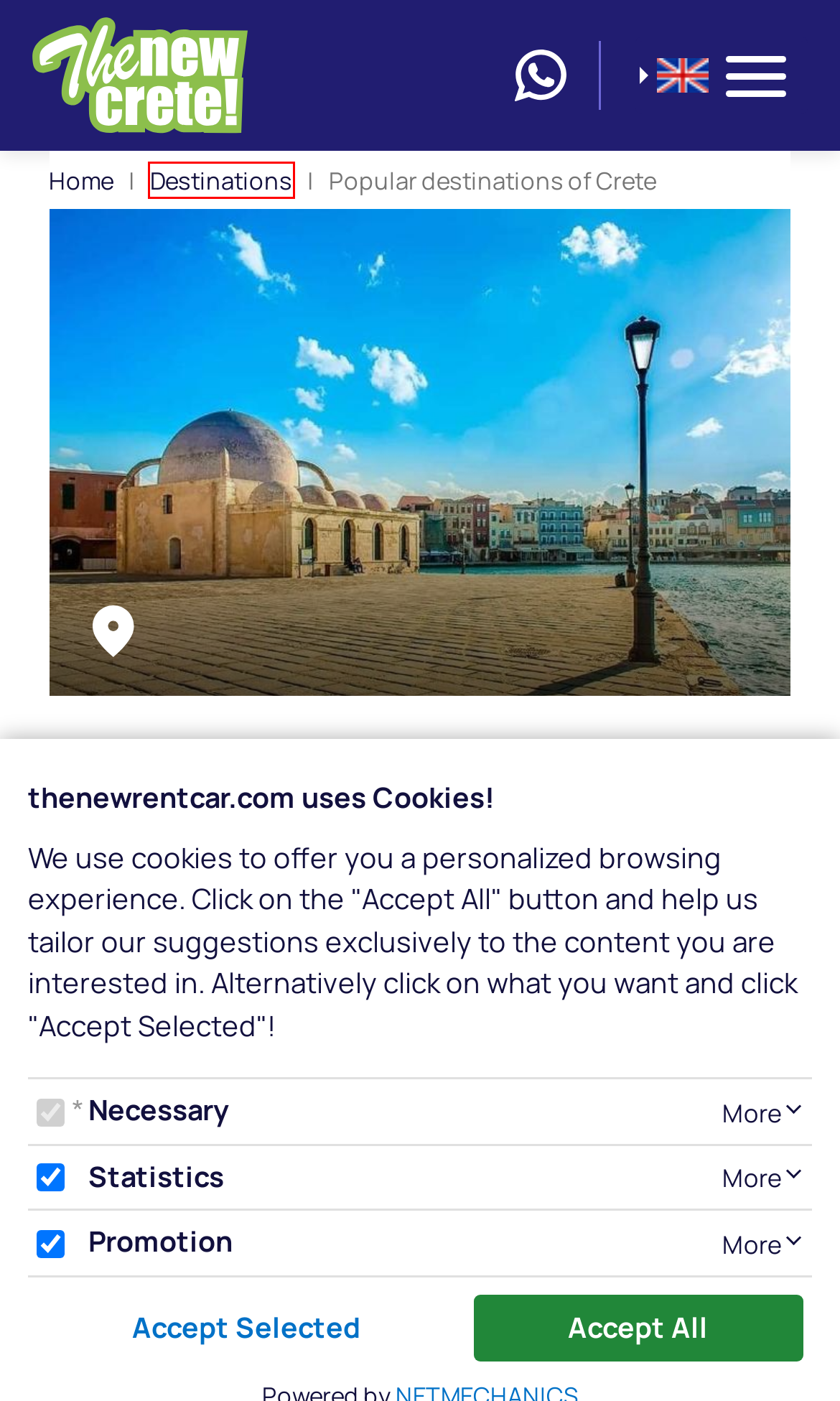Look at the screenshot of a webpage, where a red bounding box highlights an element. Select the best description that matches the new webpage after clicking the highlighted element. Here are the candidates:
A. About us
B. Contact us
C. Route8 Georgioupolis | Argiroupolis | Rethymno | Arkadi Monastery | Agreco Farm
D. Route N3 Cave of Zeus | Kardiotissa Monastery | Viewpoint (Homo Sapience)
E. Rental Terms
F. Elafonisi Beach | Monastery of Panagia Chrysoskalitissa | Route 12
G. Destinations
H. 您的浏览器需要更新

G